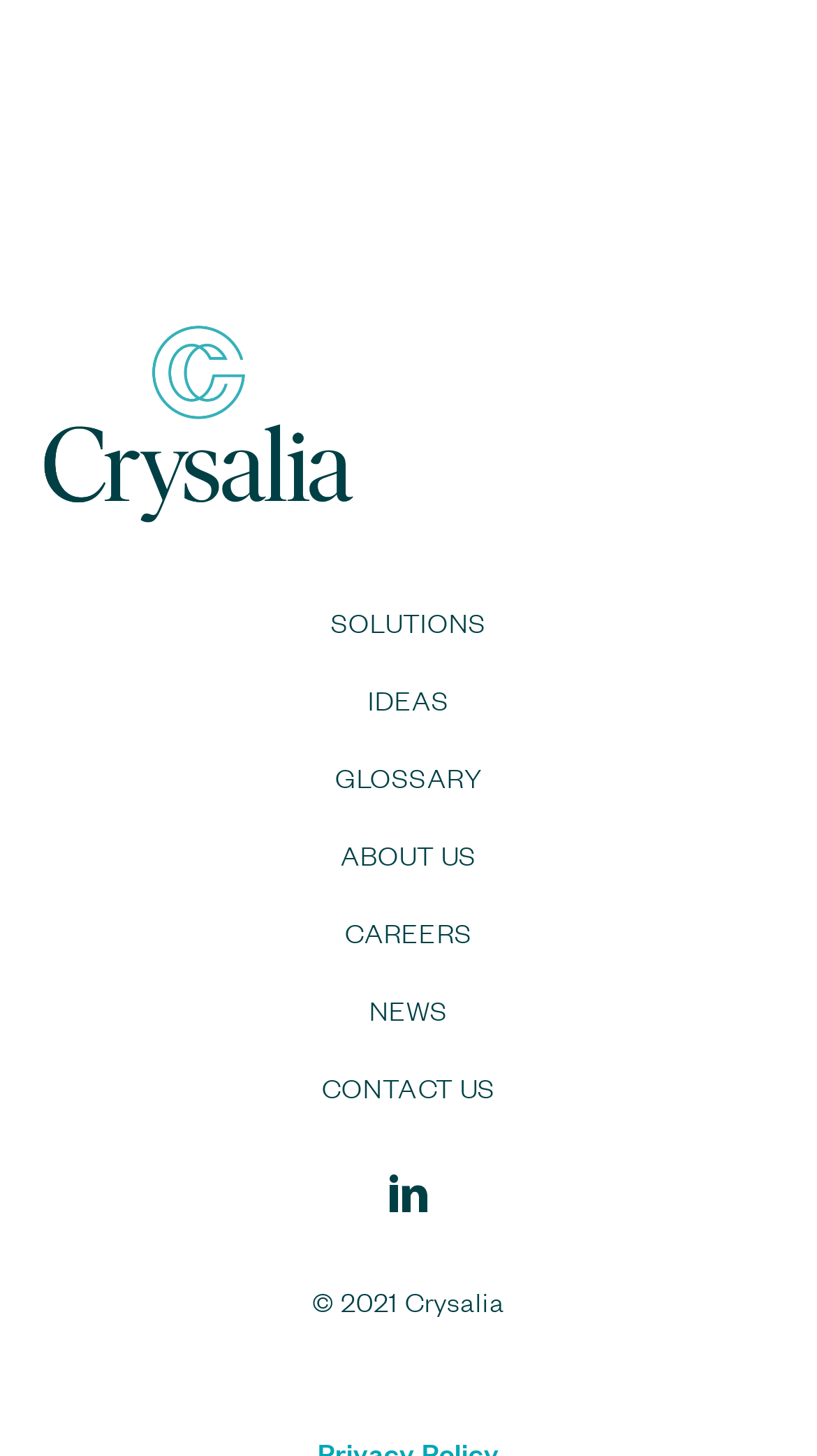Analyze the image and provide a detailed answer to the question: What is the name of the company?

The company name can be found in the logo at the top left corner of the webpage, which is an image with the text 'Crysalia Enterprising Family Advisory logo'.